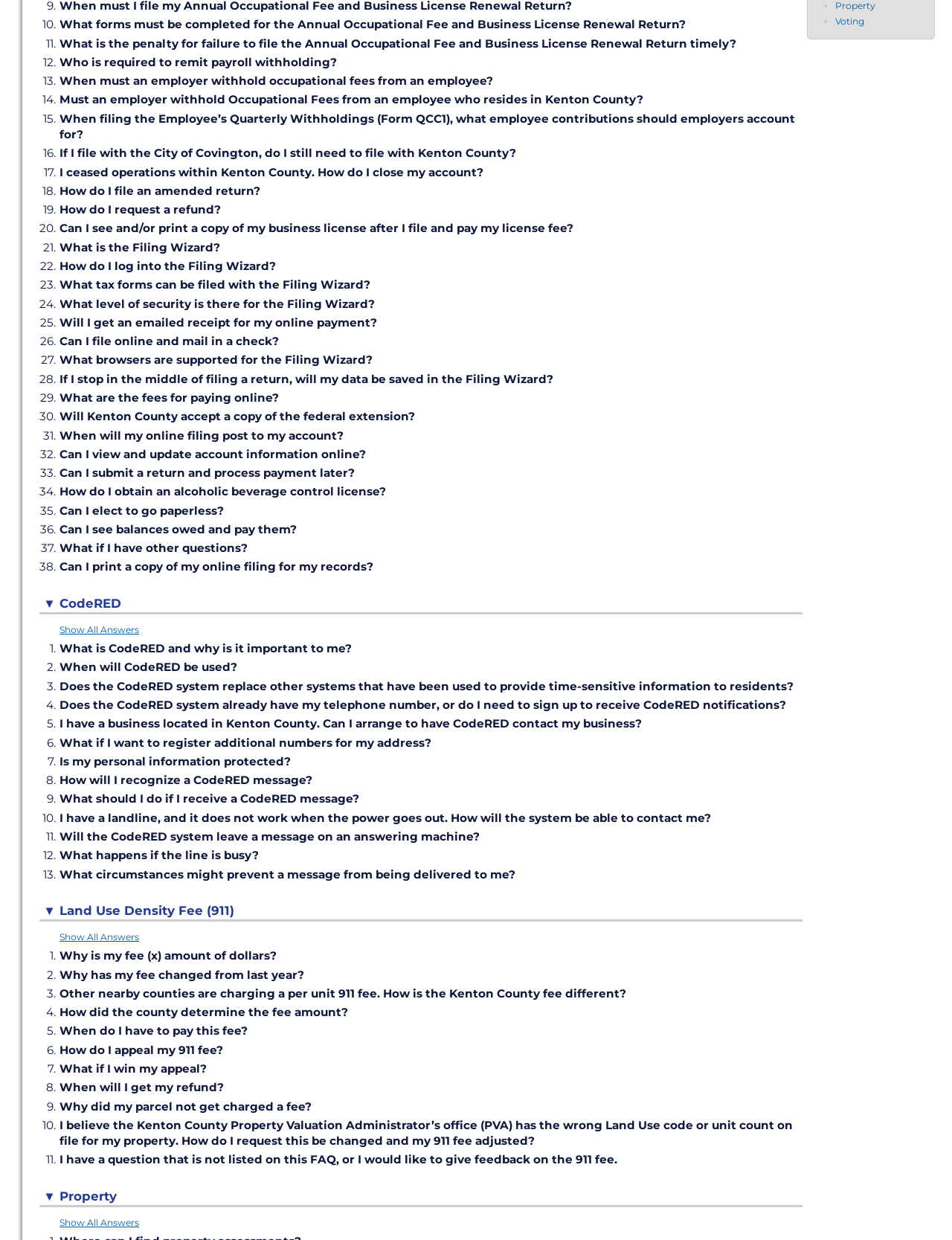Bounding box coordinates are to be given in the format (top-left x, top-left y, bottom-right x, bottom-right y). All values must be floating point numbers between 0 and 1. Provide the bounding box coordinate for the UI element described as: When will CodeRED be used?

[0.063, 0.532, 0.249, 0.544]